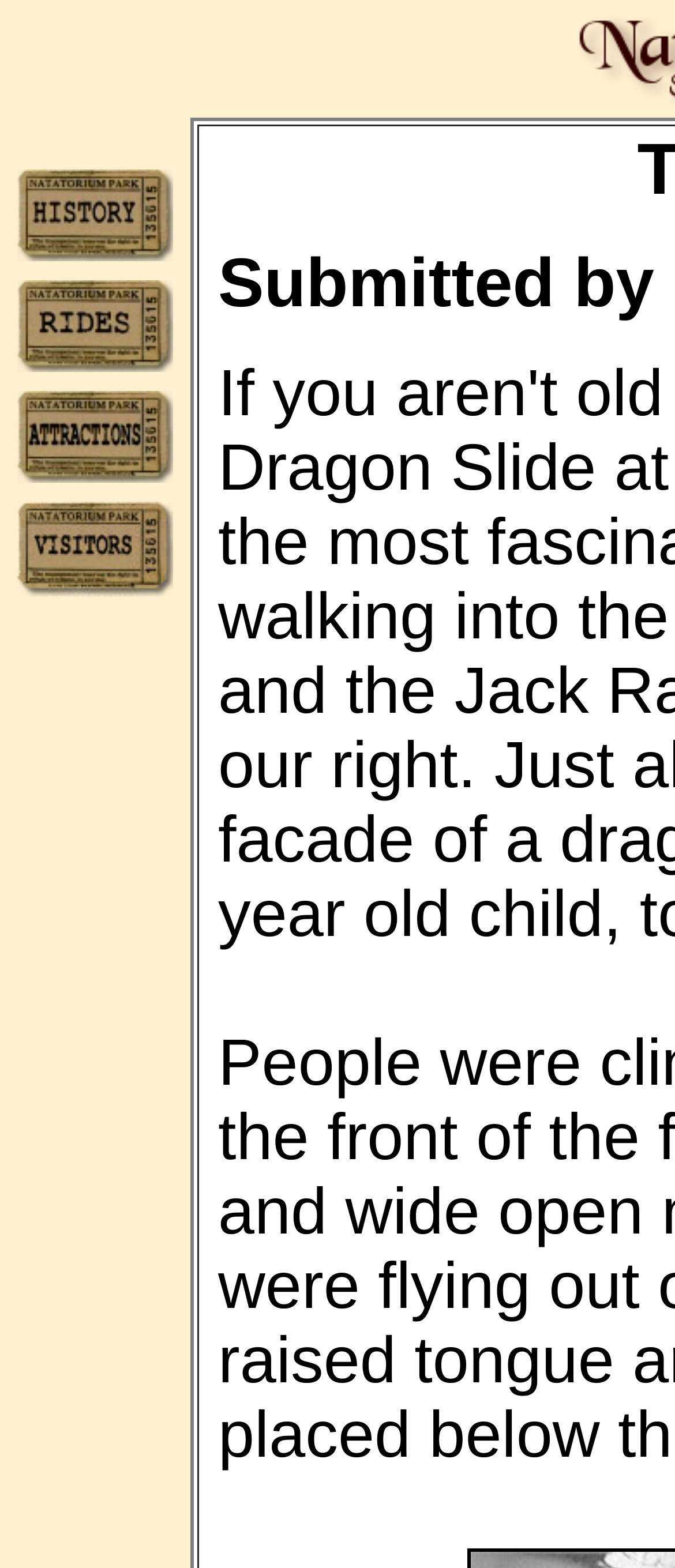Give a one-word or short phrase answer to this question: 
How many tables are present on the webpage?

5